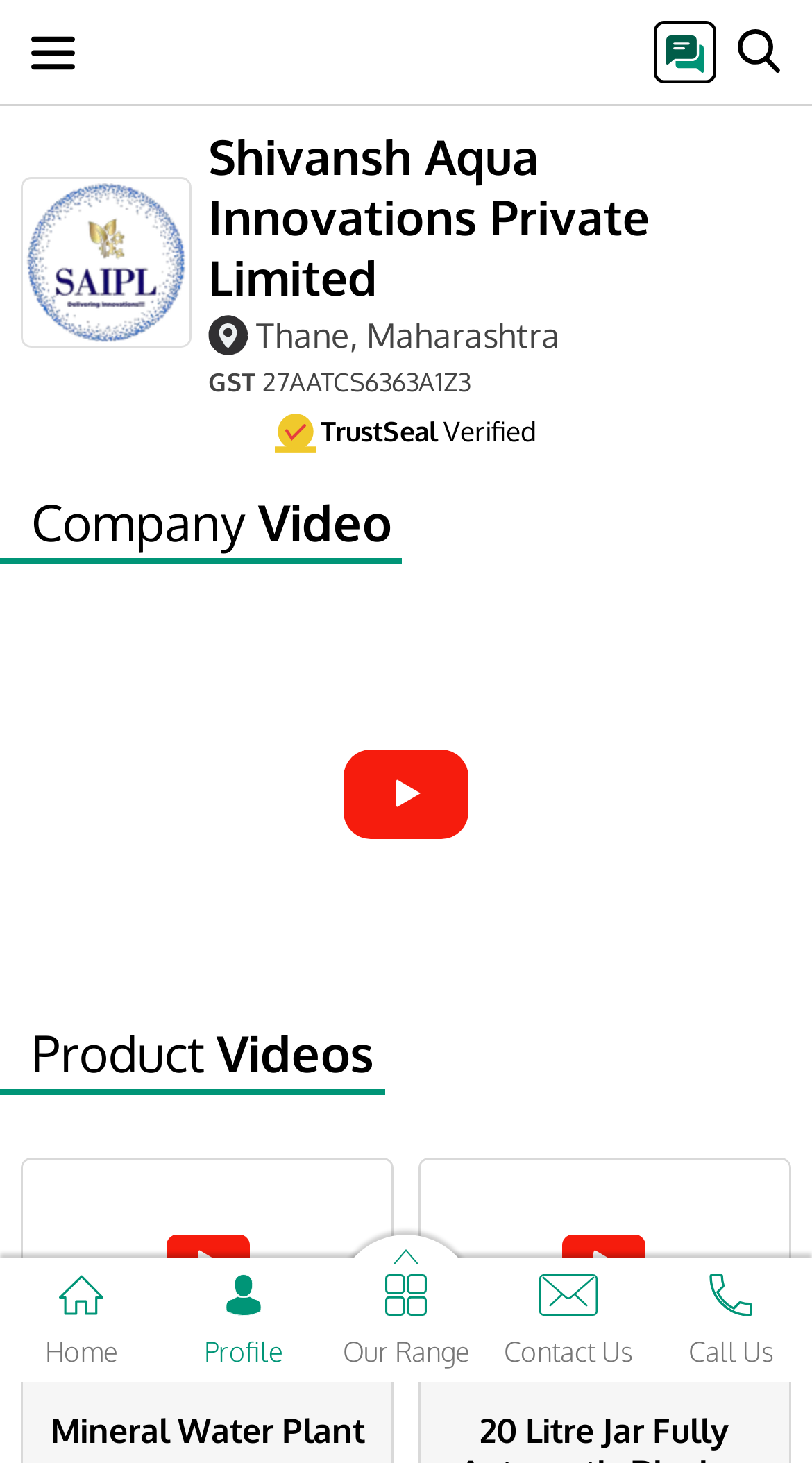From the given element description: "parent_node: Company Video", find the bounding box for the UI element. Provide the coordinates as four float numbers between 0 and 1, in the order [left, top, right, bottom].

[0.026, 0.414, 0.974, 0.67]